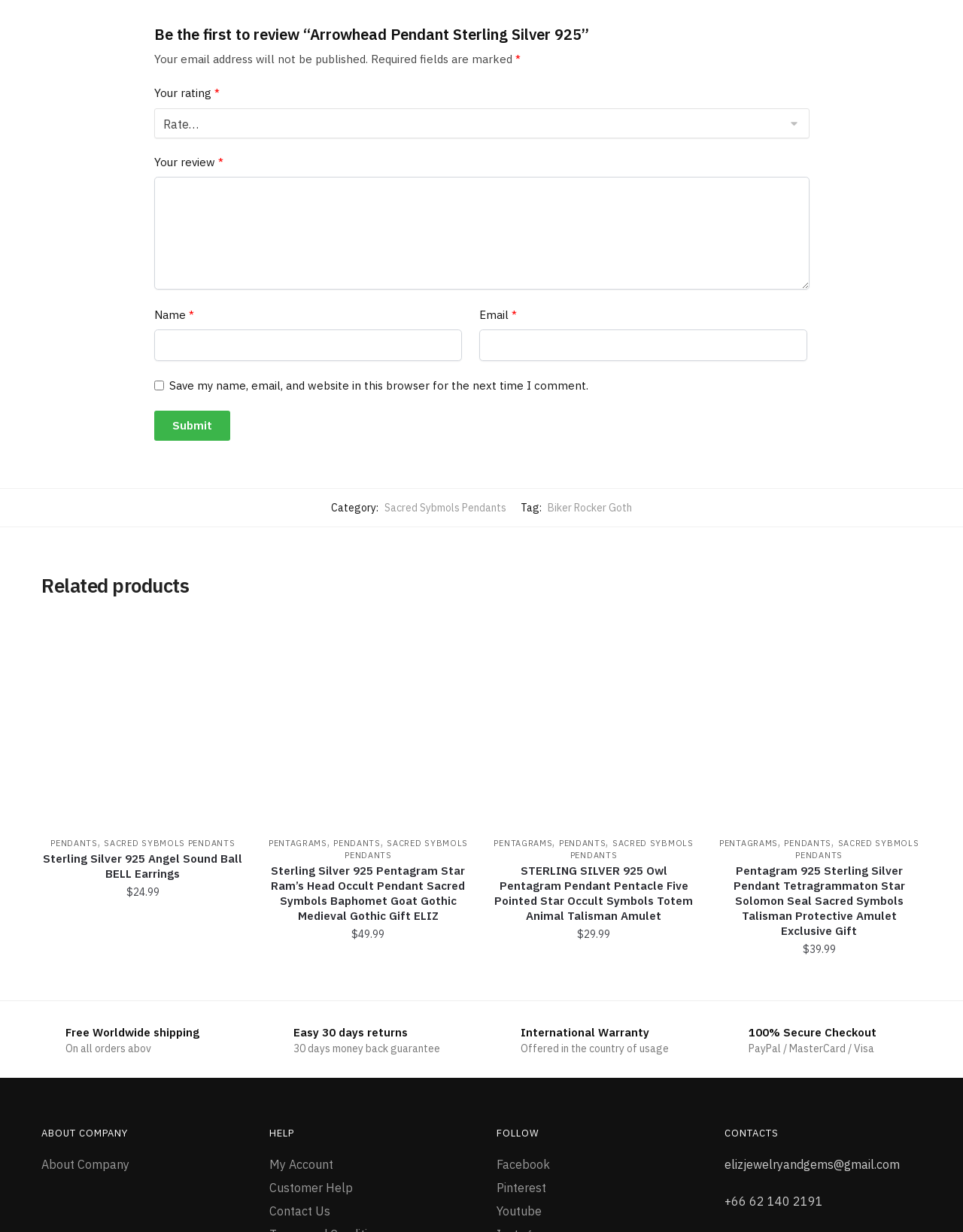What is the warranty policy of this website?
Please provide a single word or phrase in response based on the screenshot.

International Warranty